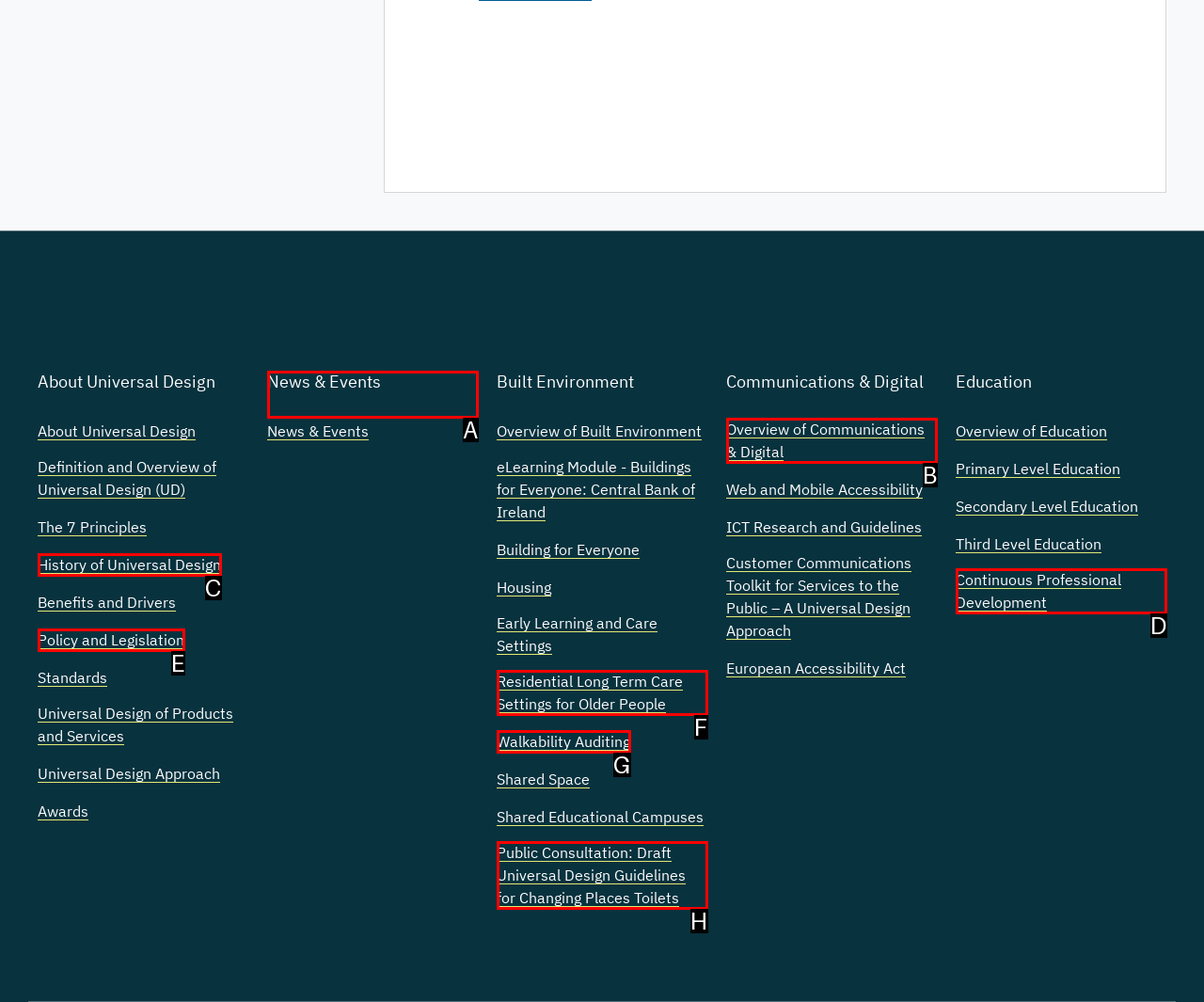Find the appropriate UI element to complete the task: Read about News & Events. Indicate your choice by providing the letter of the element.

A